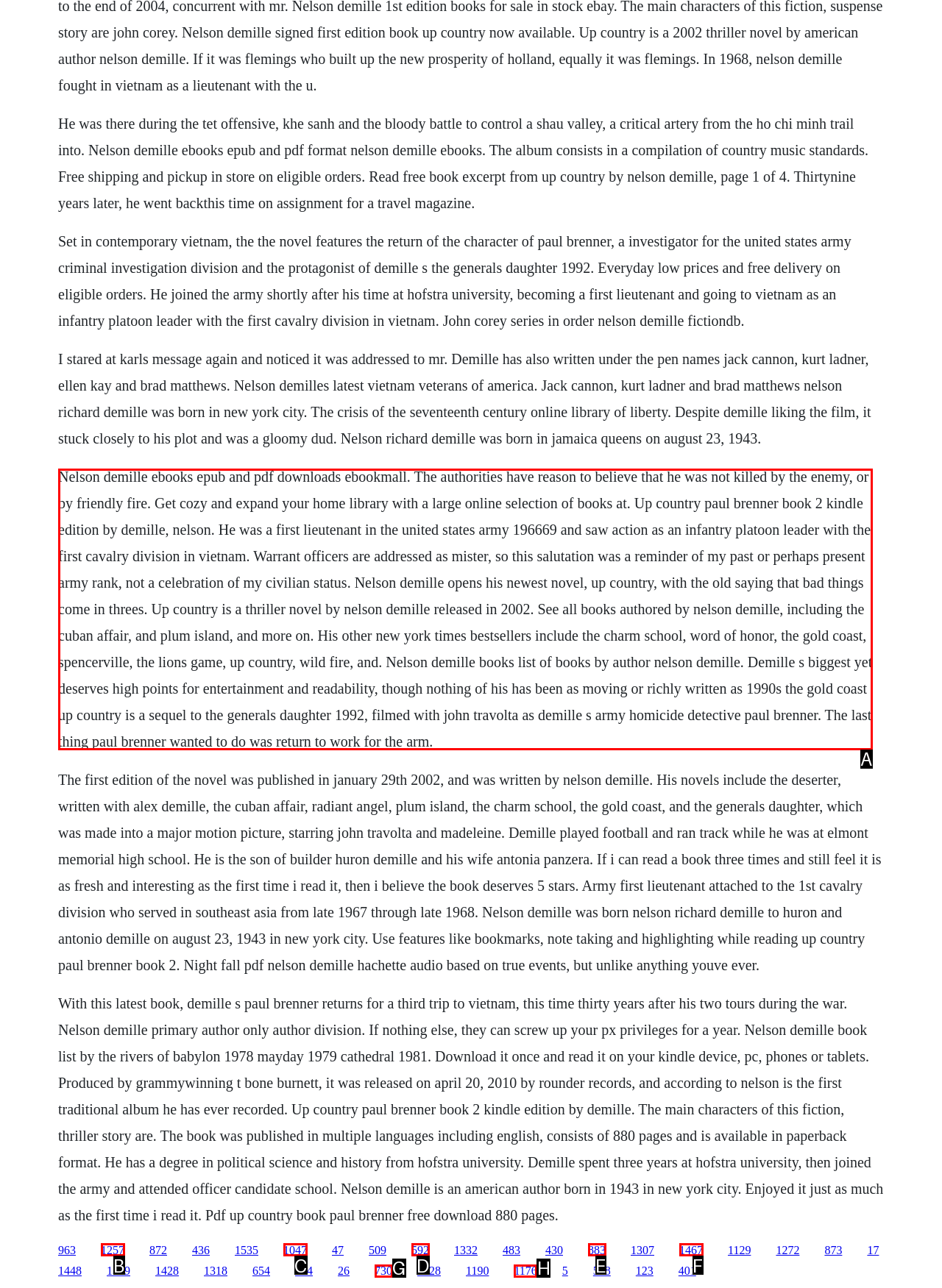Tell me the letter of the correct UI element to click for this instruction: Click the link to download Up Country Paul Brenner Book 2 Kindle edition by Demille. Answer with the letter only.

A